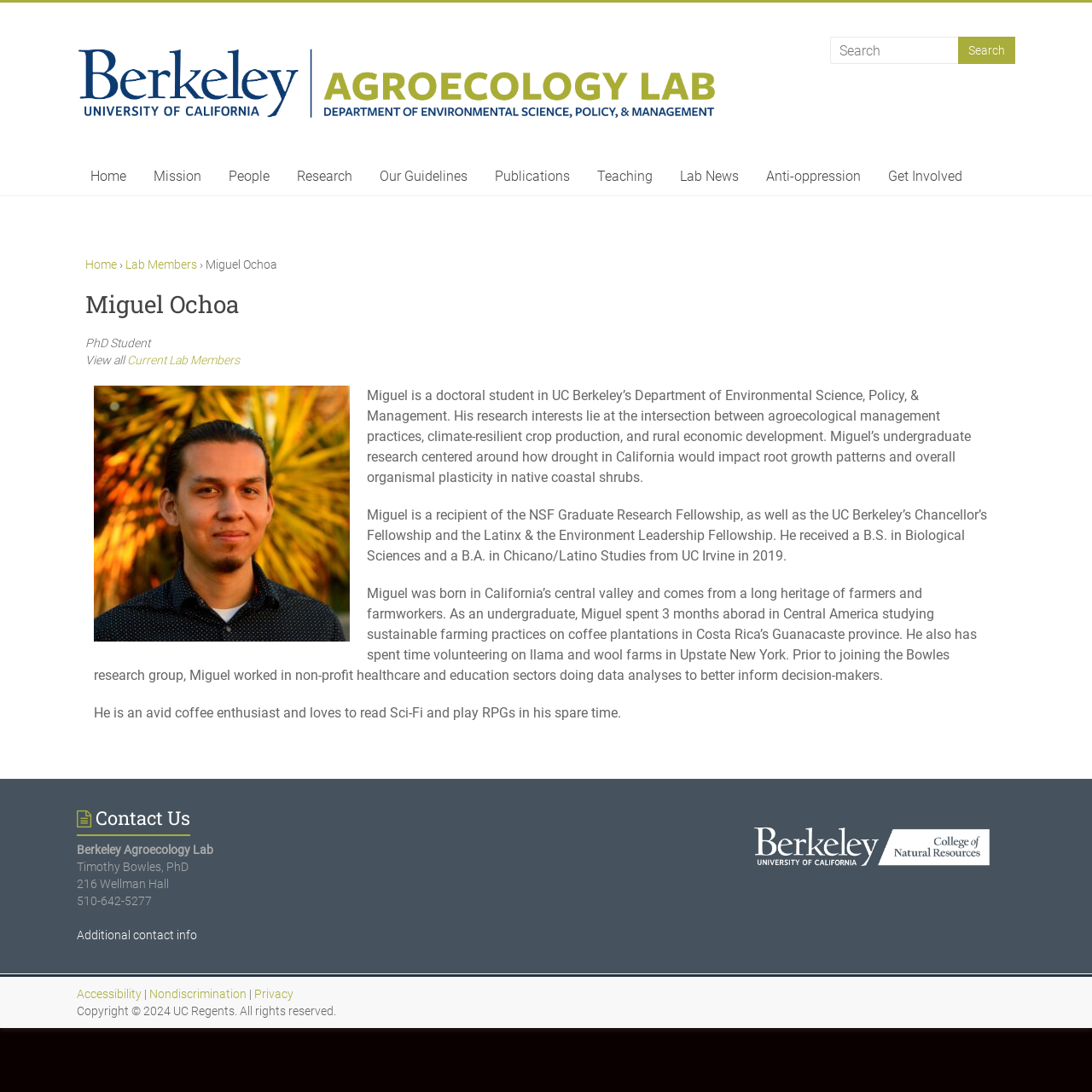What is Miguel's research interest?
Answer the question in as much detail as possible.

According to the webpage, Miguel's research interests lie at the intersection of agroecological management practices, climate-resilient crop production, and rural economic development.